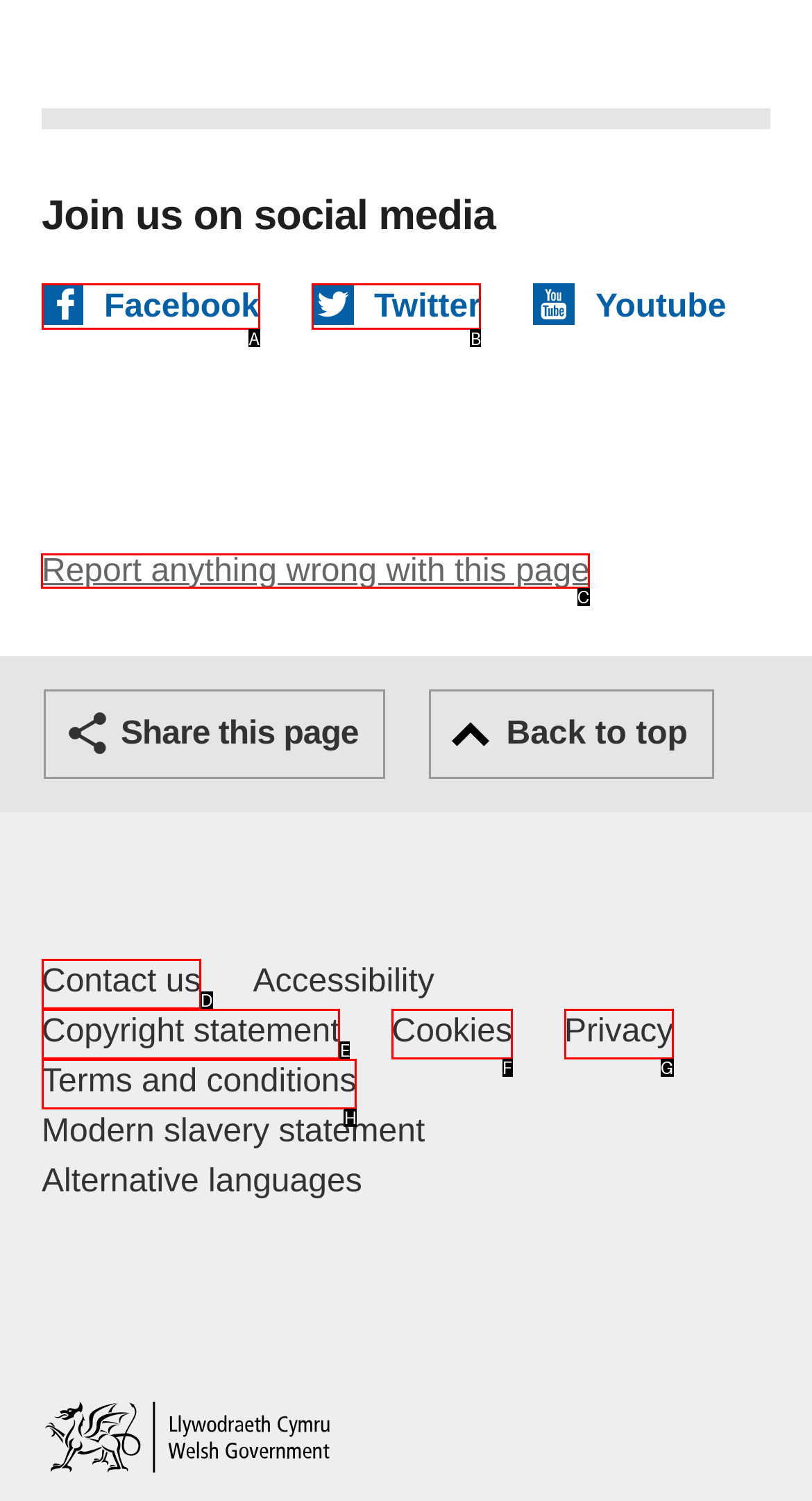Select the correct UI element to click for this task: click HOME.
Answer using the letter from the provided options.

None